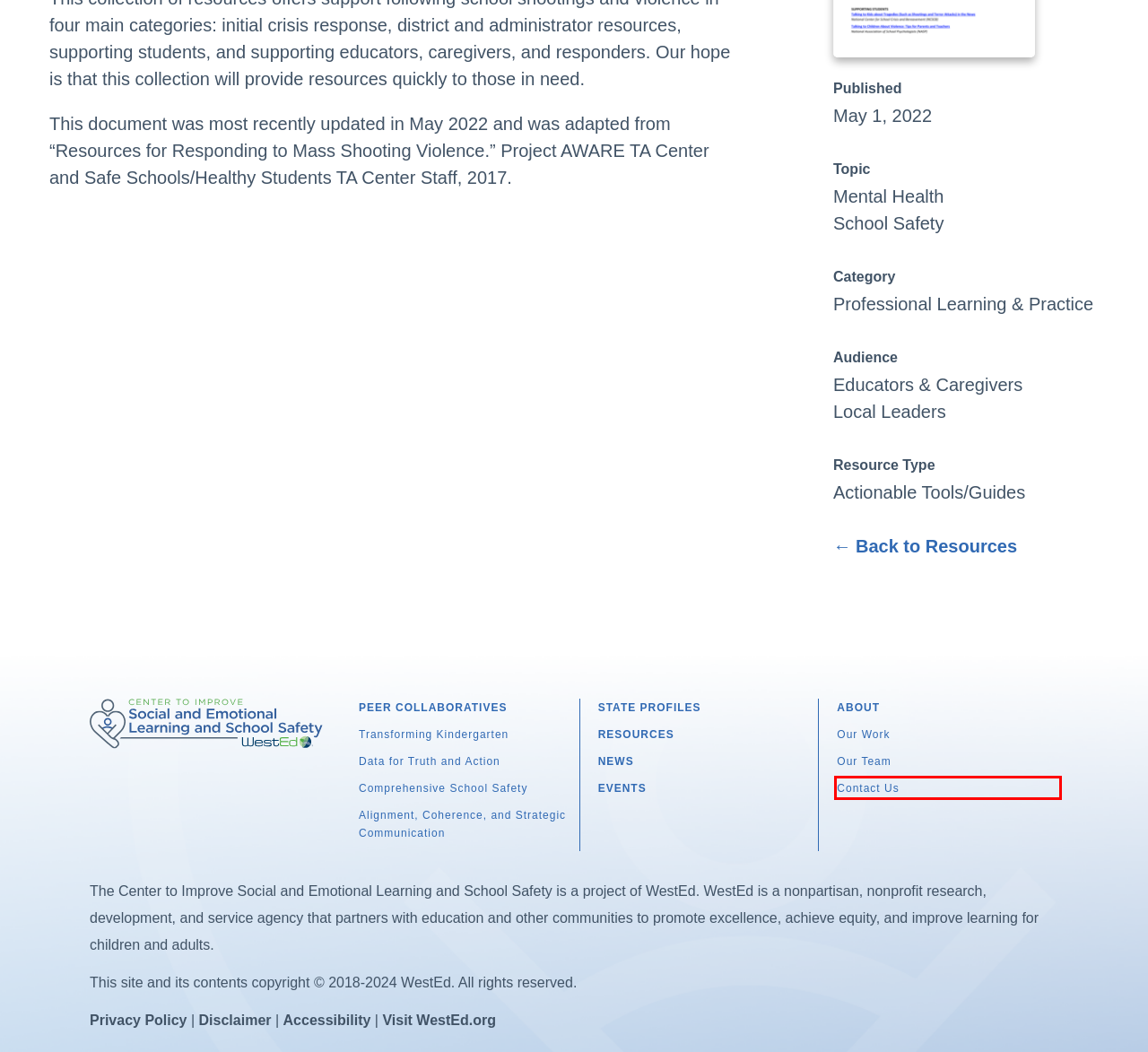Given a webpage screenshot featuring a red rectangle around a UI element, please determine the best description for the new webpage that appears after the element within the bounding box is clicked. The options are:
A. Privacy Policy
B. Disclaimer
C. WestEd
D. Alignment, Coherence, and Strategic Communication – SEL Center
E. Contact Us – SEL Center
F. Data for Truth and Action – SEL Center
G. Our Team – SEL Center
H. WestEd Accessibility Statement

E